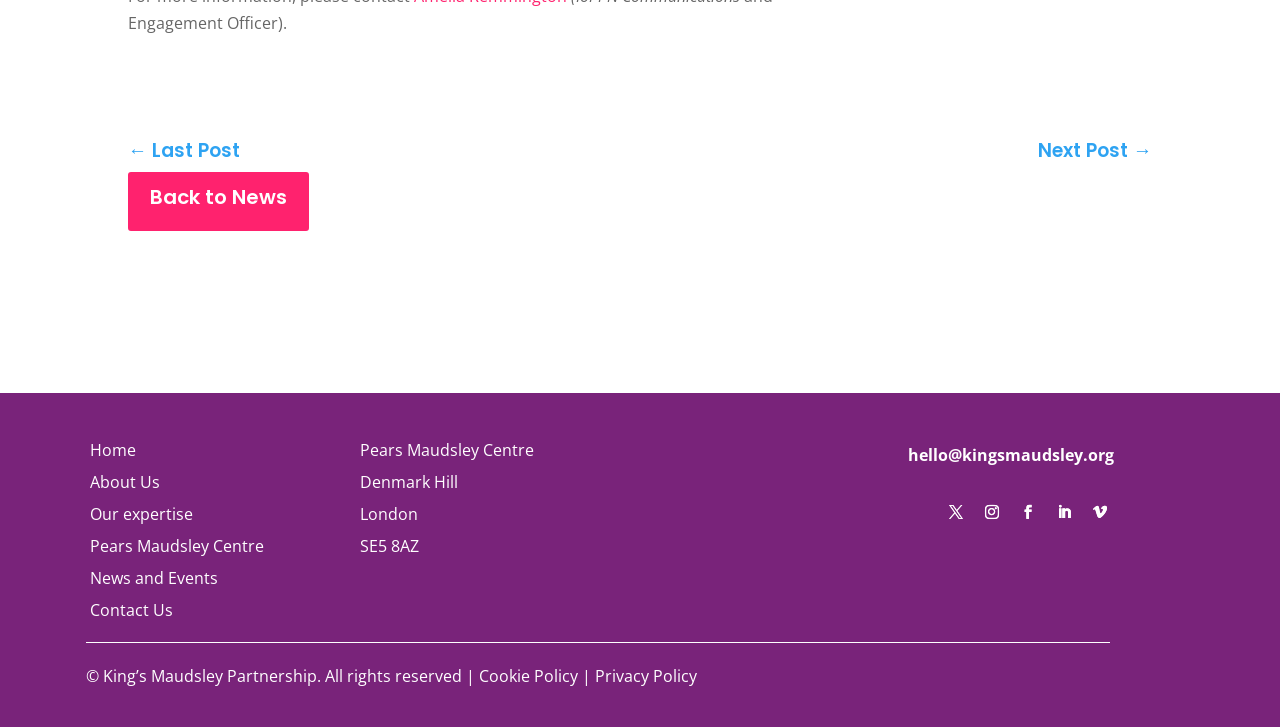Please find the bounding box coordinates for the clickable element needed to perform this instruction: "contact us".

[0.07, 0.823, 0.135, 0.853]